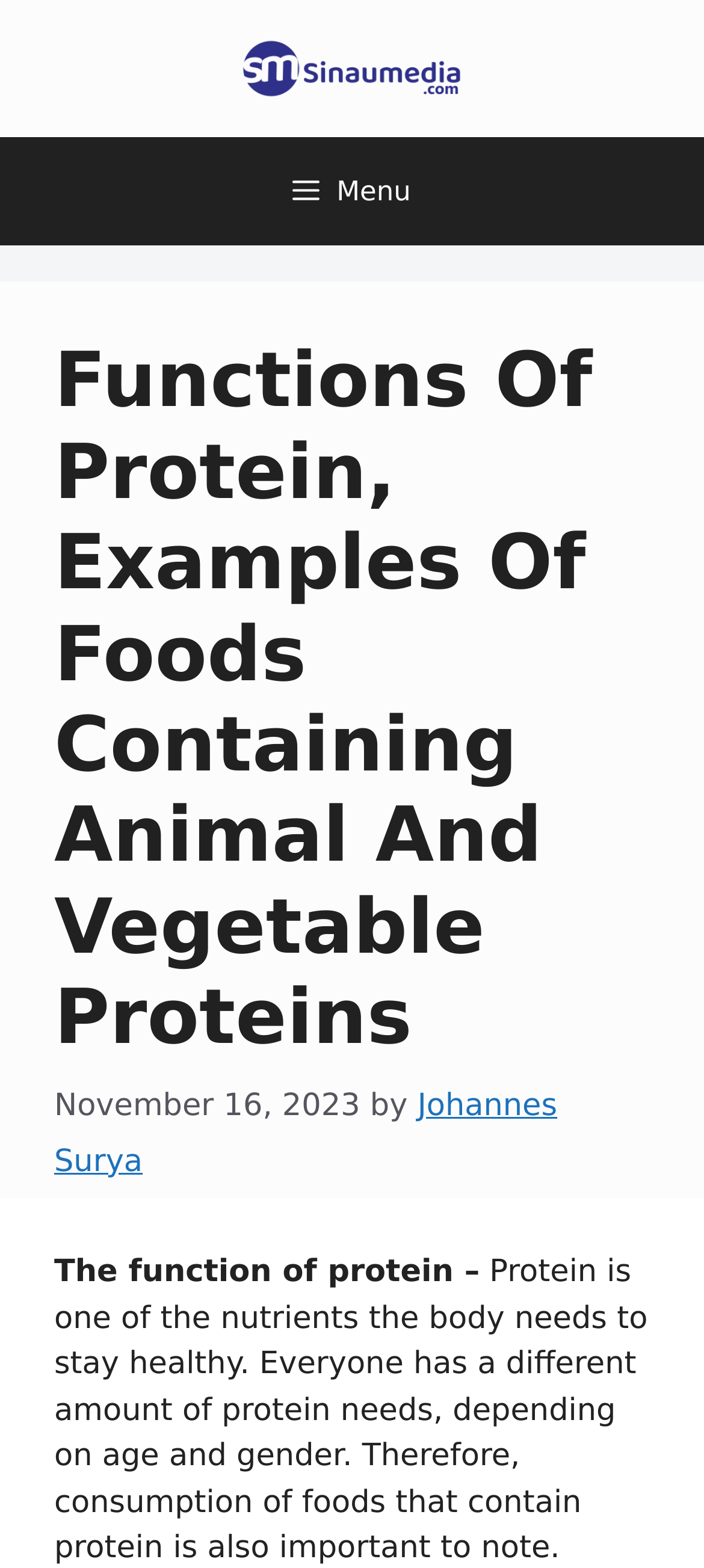Respond to the following question with a brief word or phrase:
What is the purpose of consuming protein?

to stay healthy